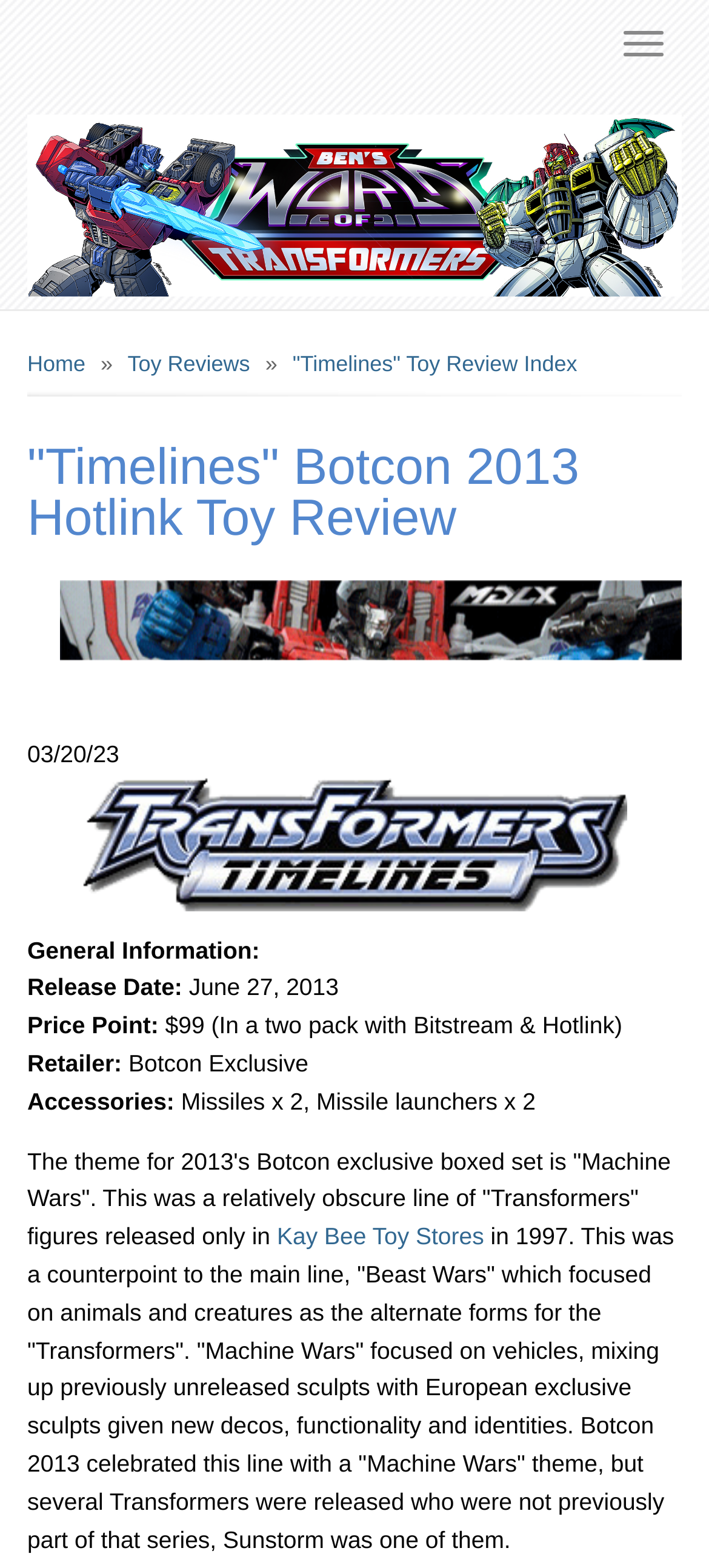What is the price point of Hotlink?
Using the image as a reference, deliver a detailed and thorough answer to the question.

I found the price point of Hotlink by looking at the 'General Information' section, where it is listed as 'Price Point: $99 (In a two pack with Bitstream & Hotlink)'.